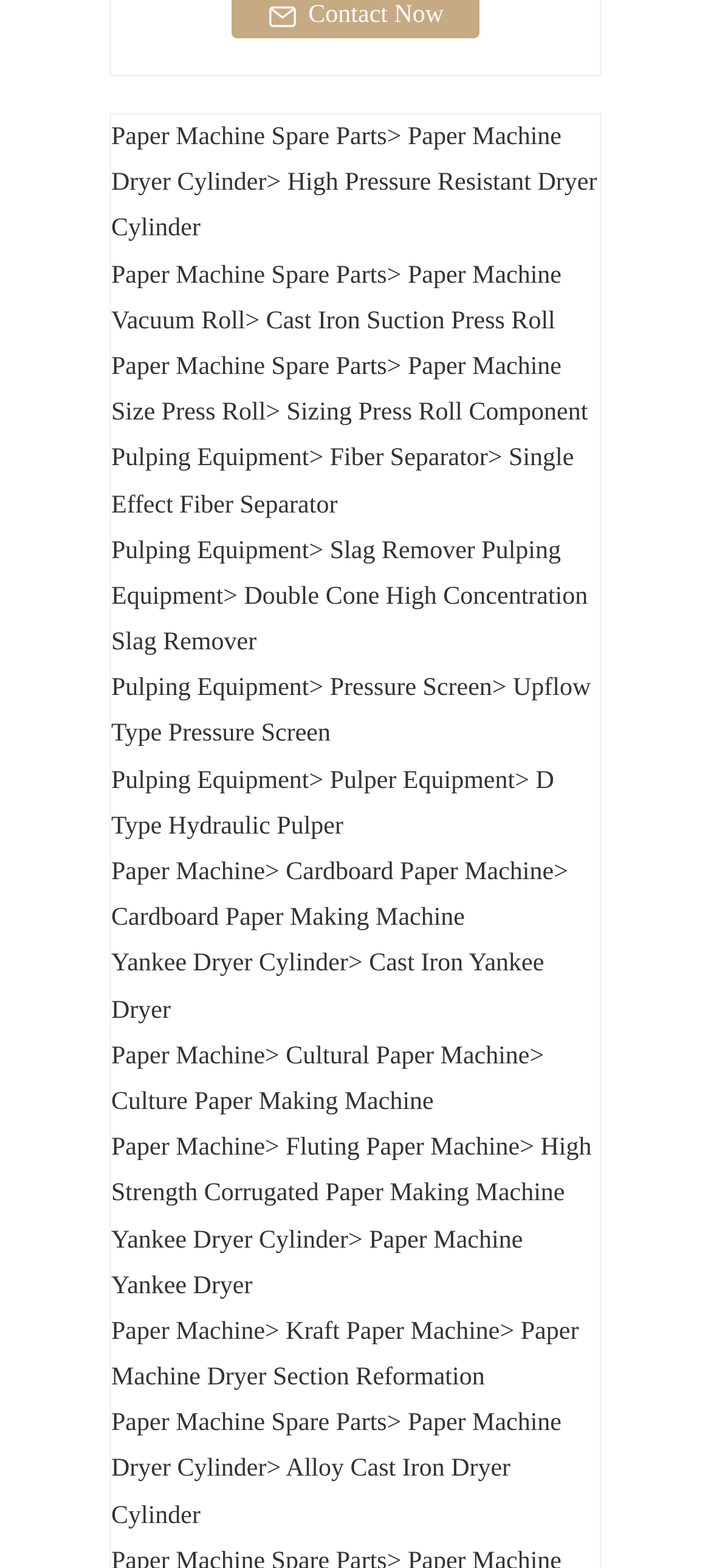Answer the question below using just one word or a short phrase: 
How many types of Yankee Dryer Cylinder are listed?

2